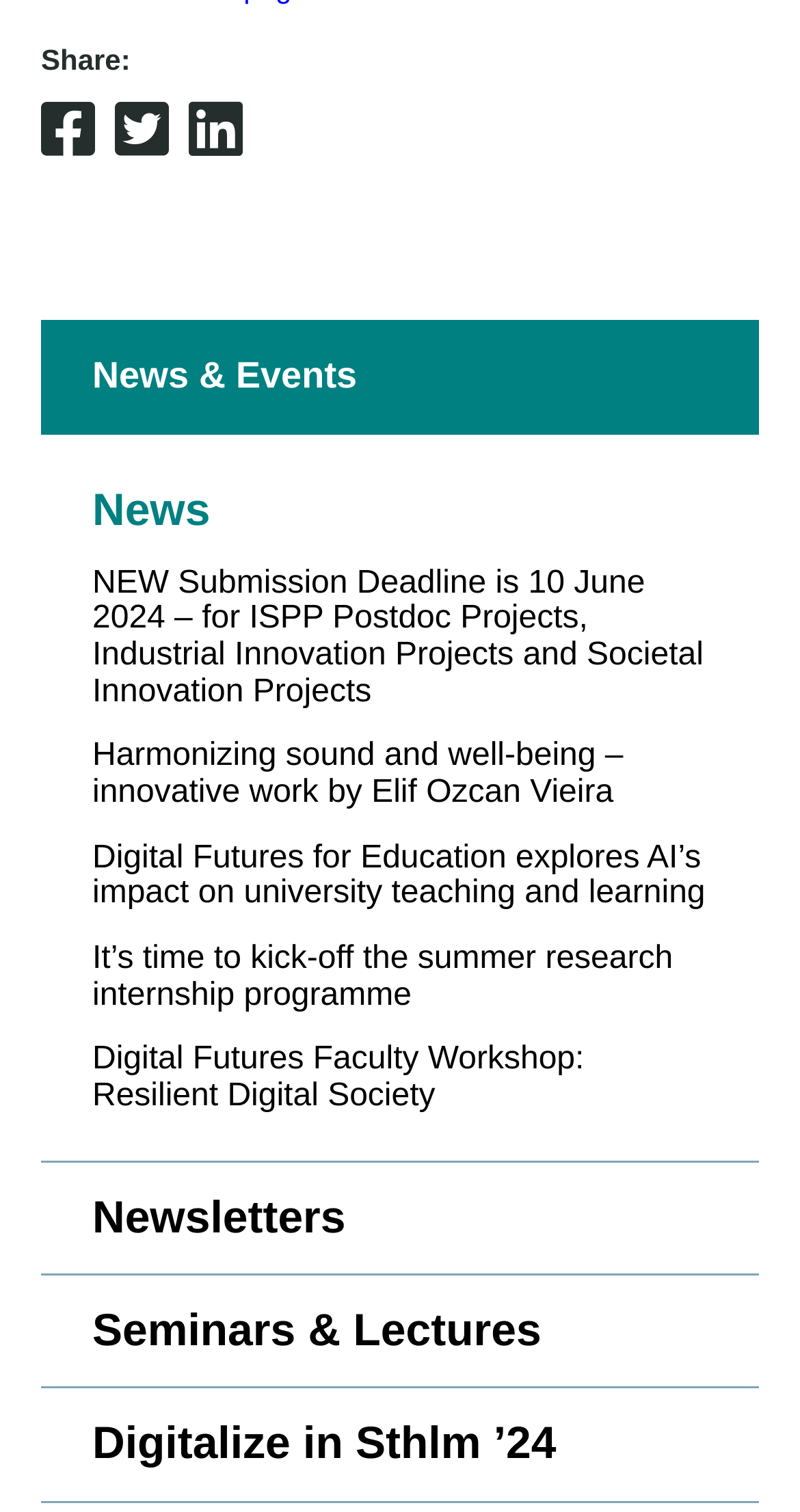Respond with a single word or phrase to the following question: What is the title of the first news item?

NEW Submission Deadline